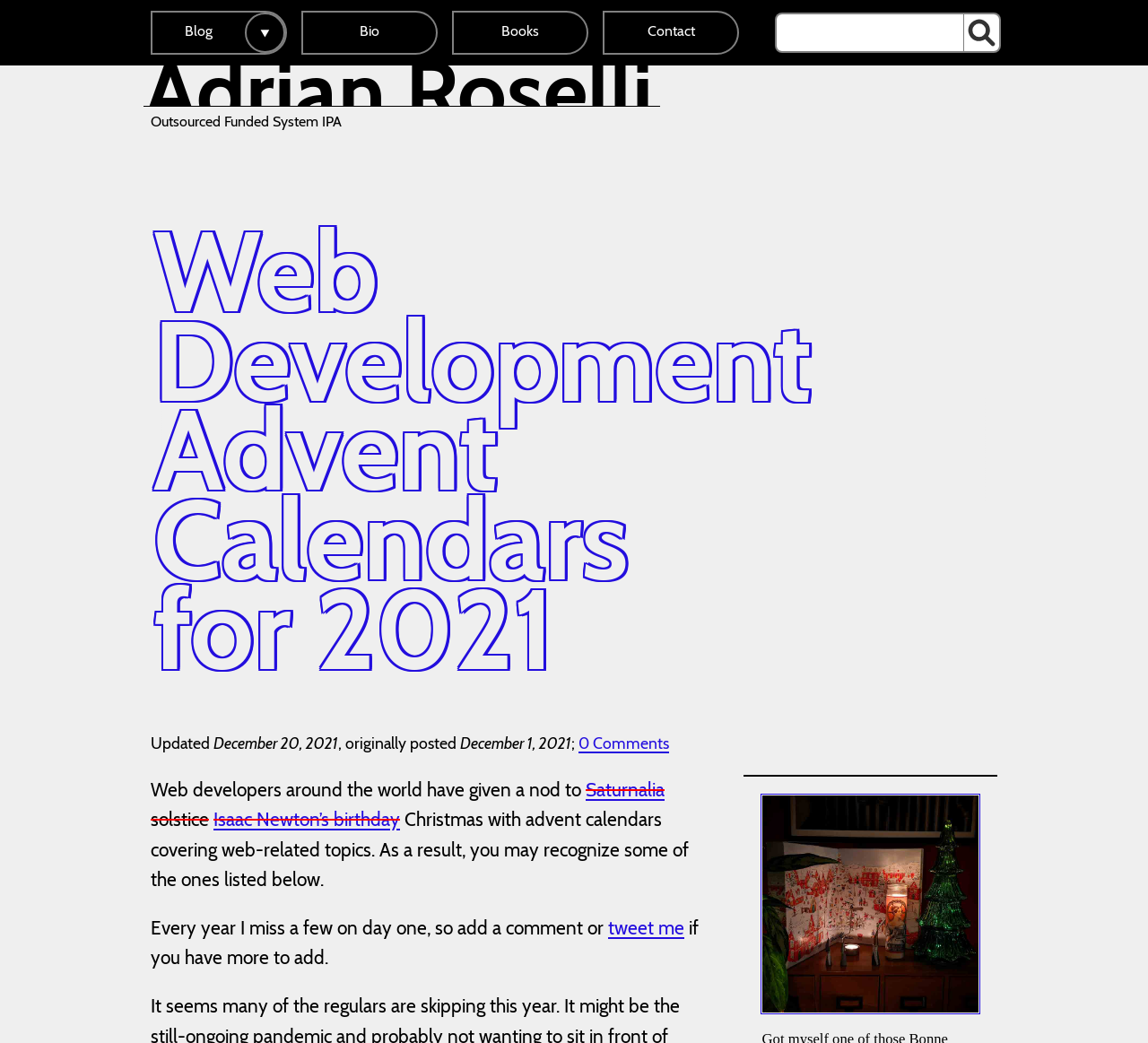Give a detailed account of the webpage.

This webpage is about Web Development Advent Calendars for 2021. At the top, there are several navigation links, including "Blog", "Bio", "Books", and "Contact", aligned horizontally. A search bar is located to the right of these links, consisting of a text box and a "Search" button.

Below the navigation links, the title "Web Development Advent Calendars for 2021" is prominently displayed. The webpage is updated on December 20, 2021, and was originally posted on December 1, 2021. There are no comments on this post.

The main content of the webpage is a description of a Bonne Maman jelly/jam advent calendar, accompanied by an image of the calendar and some festive decorations. The text describes the calendar's design and the items surrounding it.

The webpage also mentions that web developers around the world have created advent calendars covering web-related topics. The author invites readers to add more calendars to the list by commenting or tweeting.